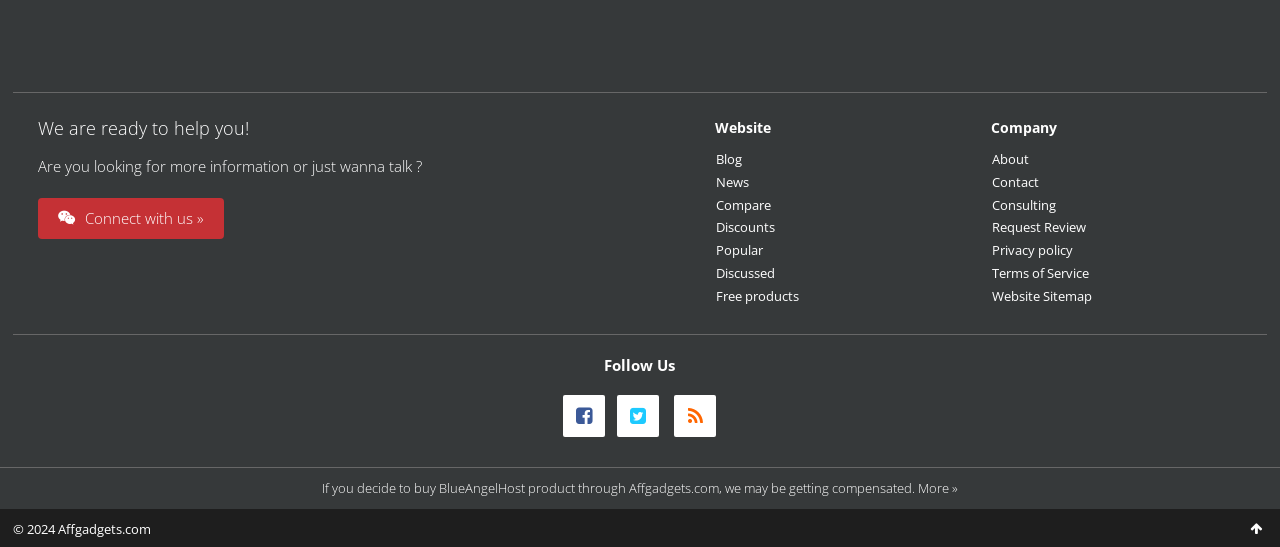Given the element description "More »", identify the bounding box of the corresponding UI element.

[0.717, 0.876, 0.748, 0.909]